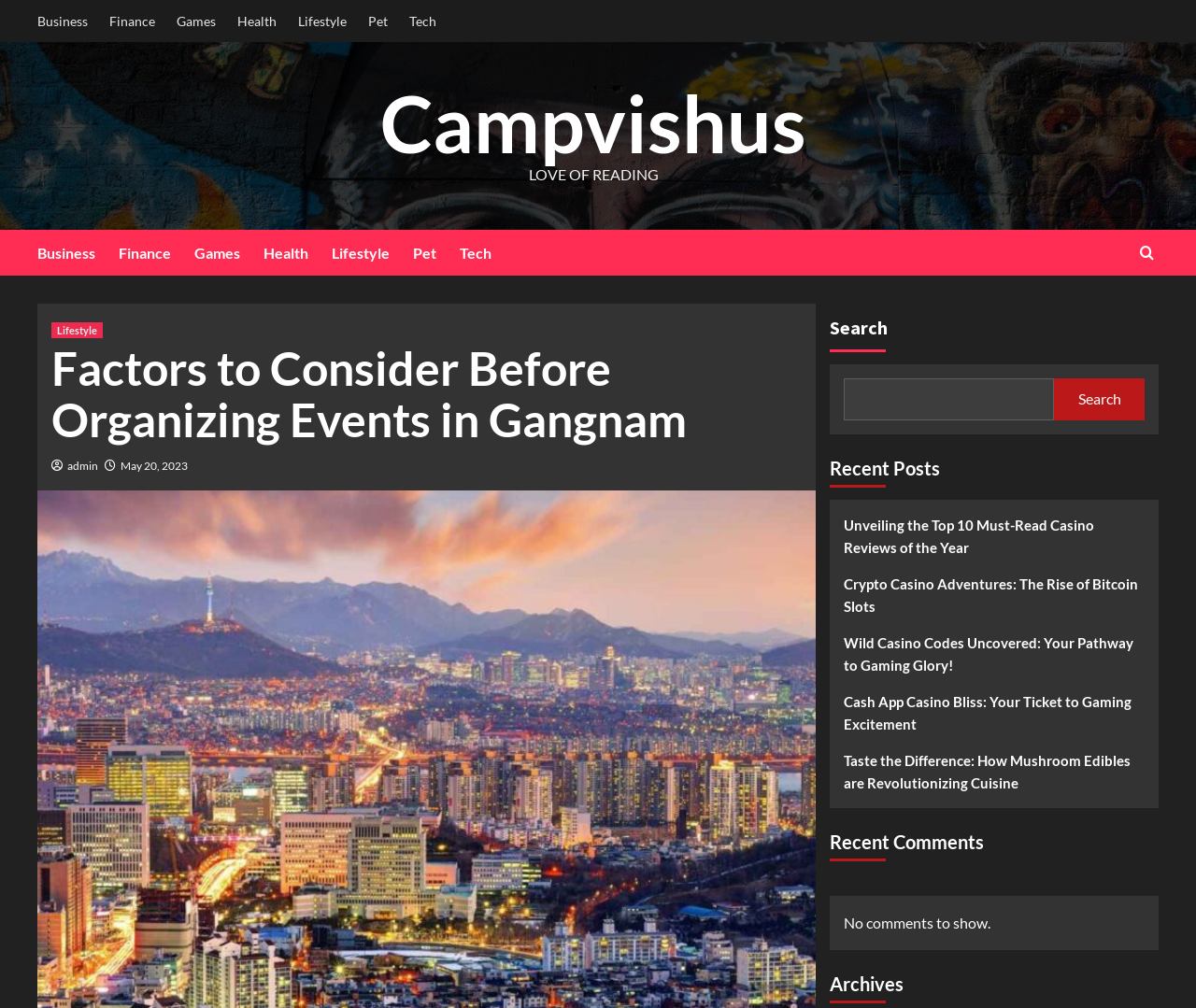Review the image closely and give a comprehensive answer to the question: How many categories are listed?

I counted the number of links in the top navigation bar, which are 'Business', 'Finance', 'Games', 'Health', 'Lifestyle', 'Pet', and 'Tech'. There are 7 categories in total.